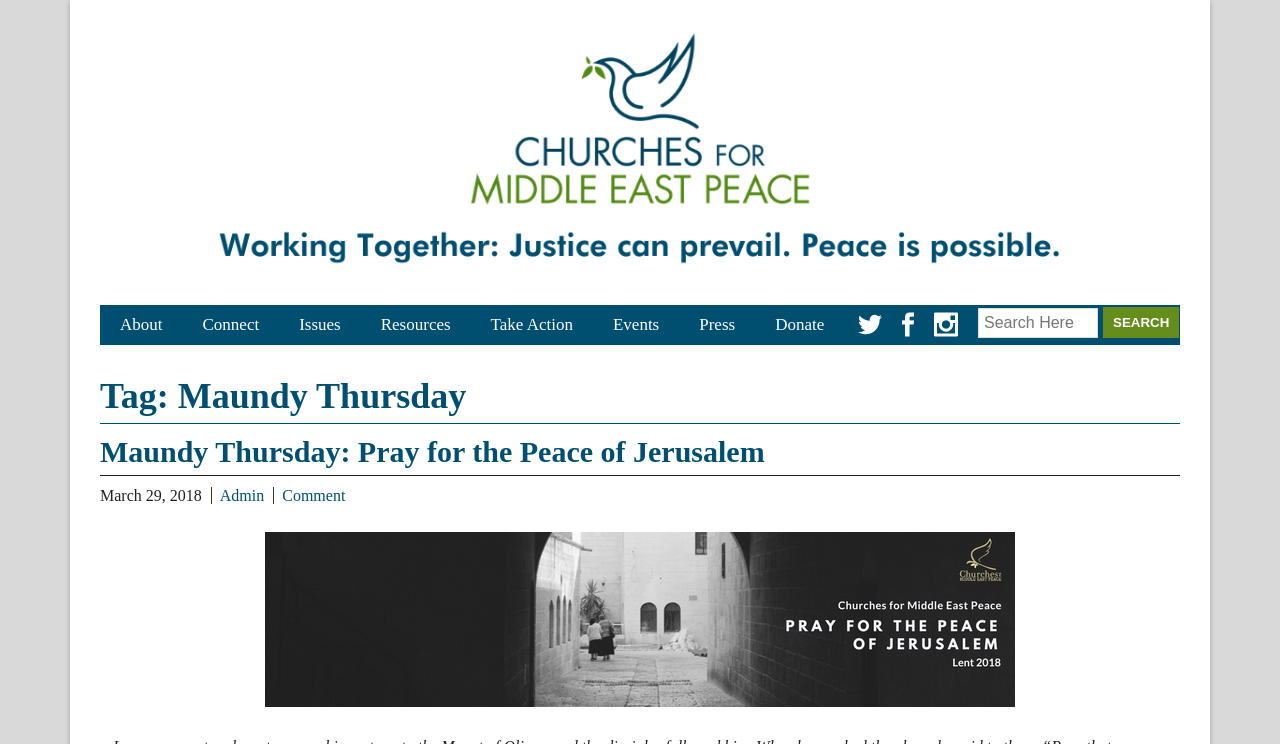What is the purpose of the search box? Observe the screenshot and provide a one-word or short phrase answer.

To search the website